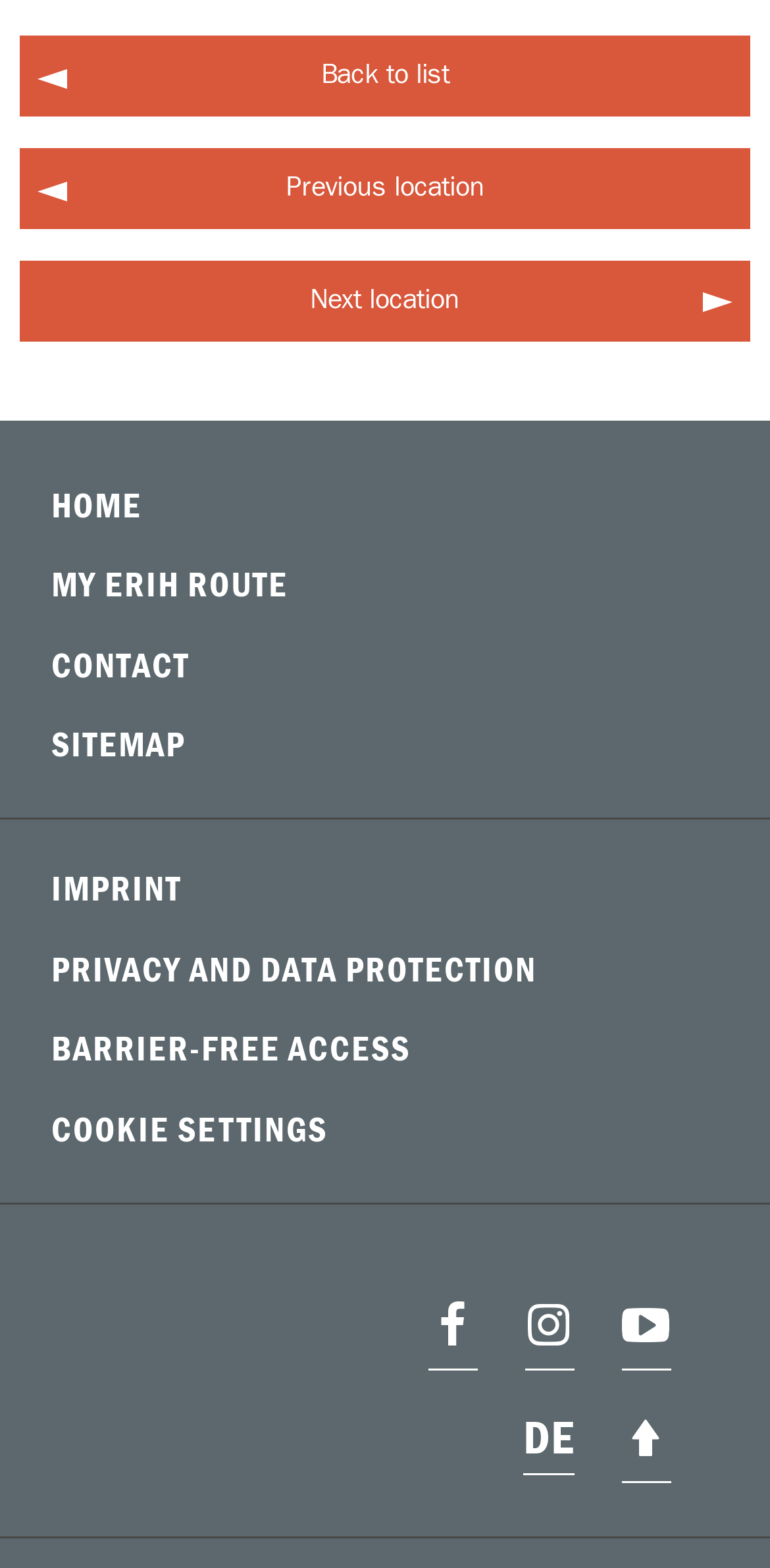Analyze the image and provide a detailed answer to the question: What is the last link in the navigation menu?

I examined the navigation menu and found that the last link is 'BARRIER-FREE ACCESS', which is located at the bottom of the menu.